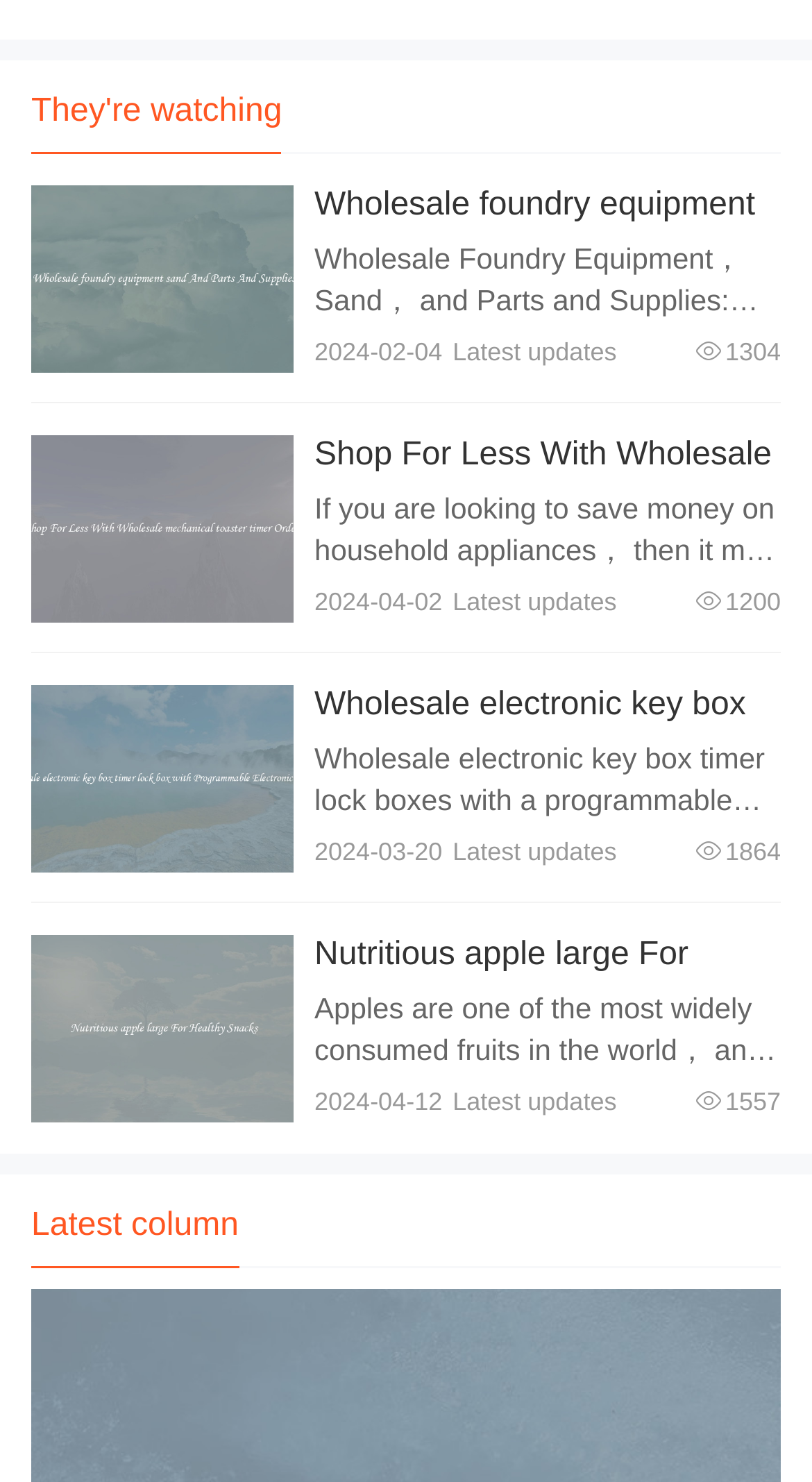How many wholesale mechanical toaster timer orders are mentioned?
Using the visual information, respond with a single word or phrase.

1200